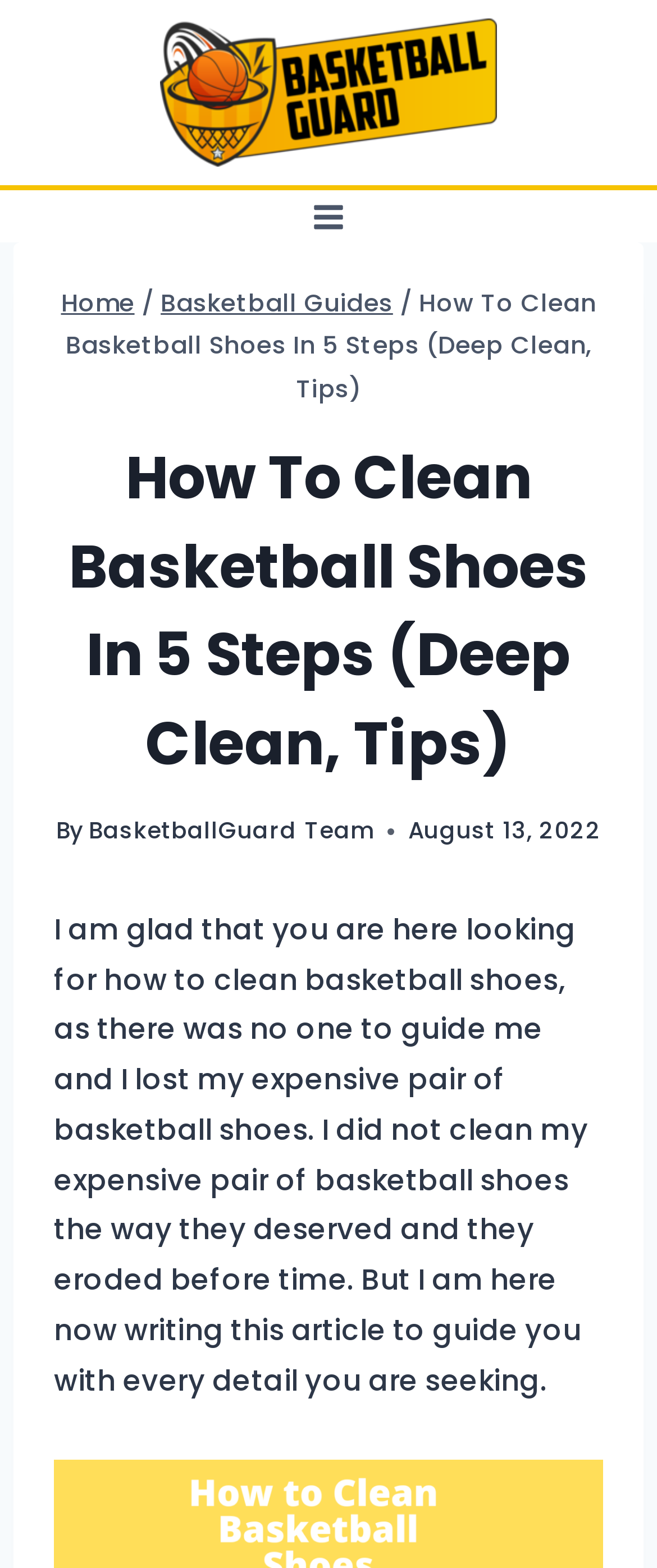What is the date of publication of this article?
Please ensure your answer is as detailed and informative as possible.

The date of publication of this article is mentioned in the webpage as 'August 13, 2022', which is stated in the time element.